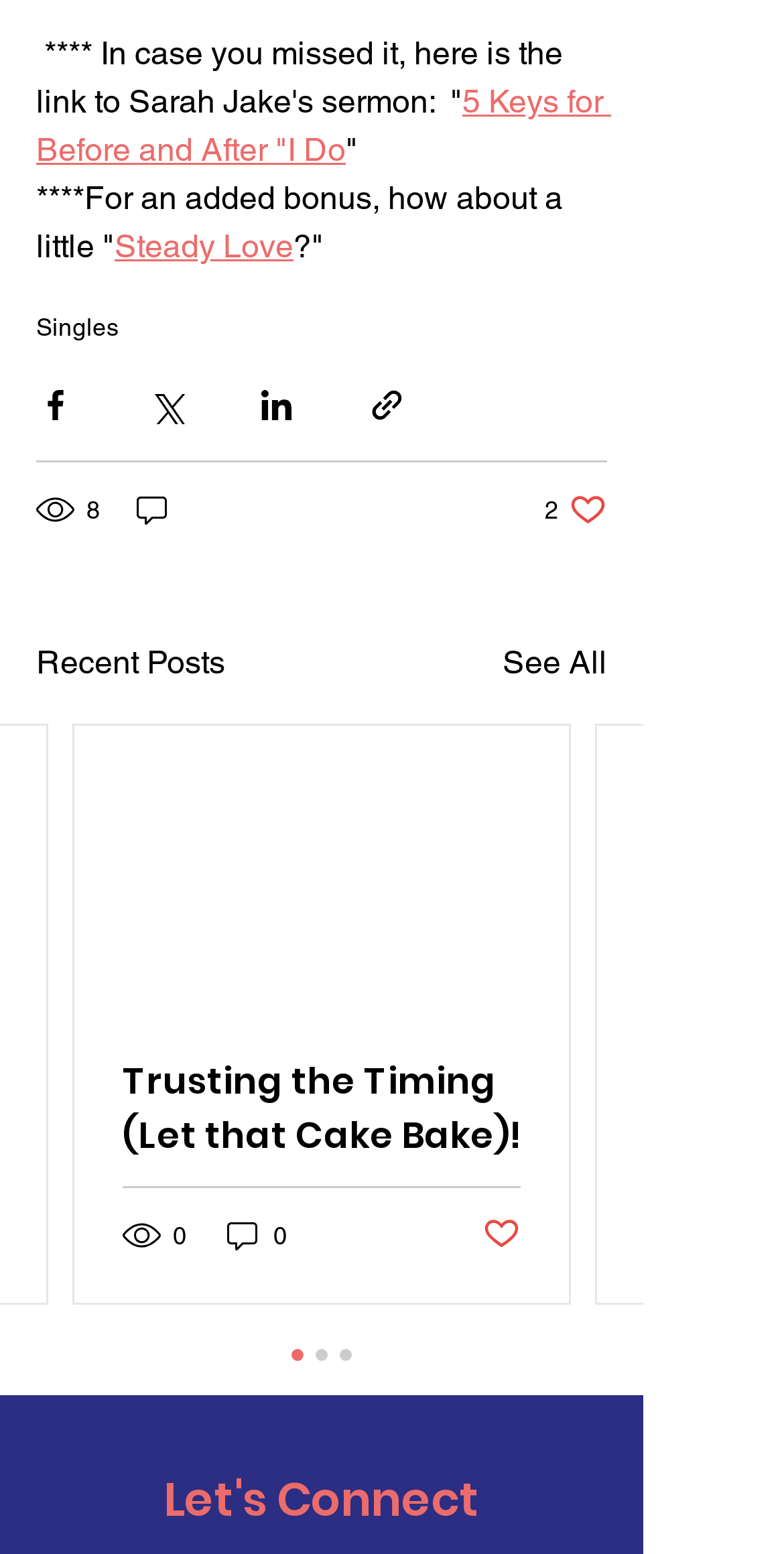What is the section title above the 'Singles' link?
From the details in the image, answer the question comprehensively.

There is no section title above the 'Singles' link, as the 'Singles' link is a standalone element on the webpage.